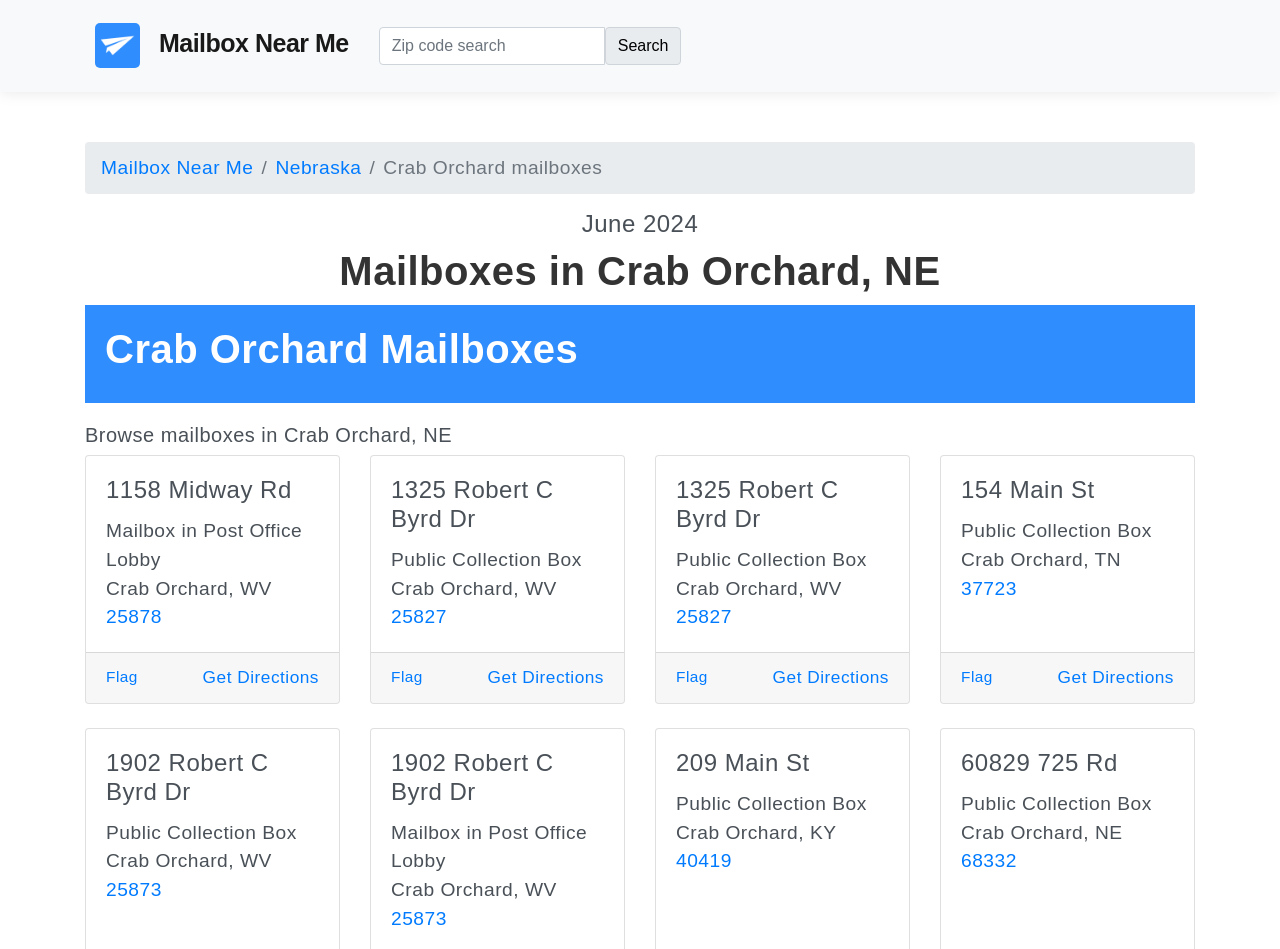Provide a brief response to the question using a single word or phrase: 
How many mailboxes are listed on this webpage?

7